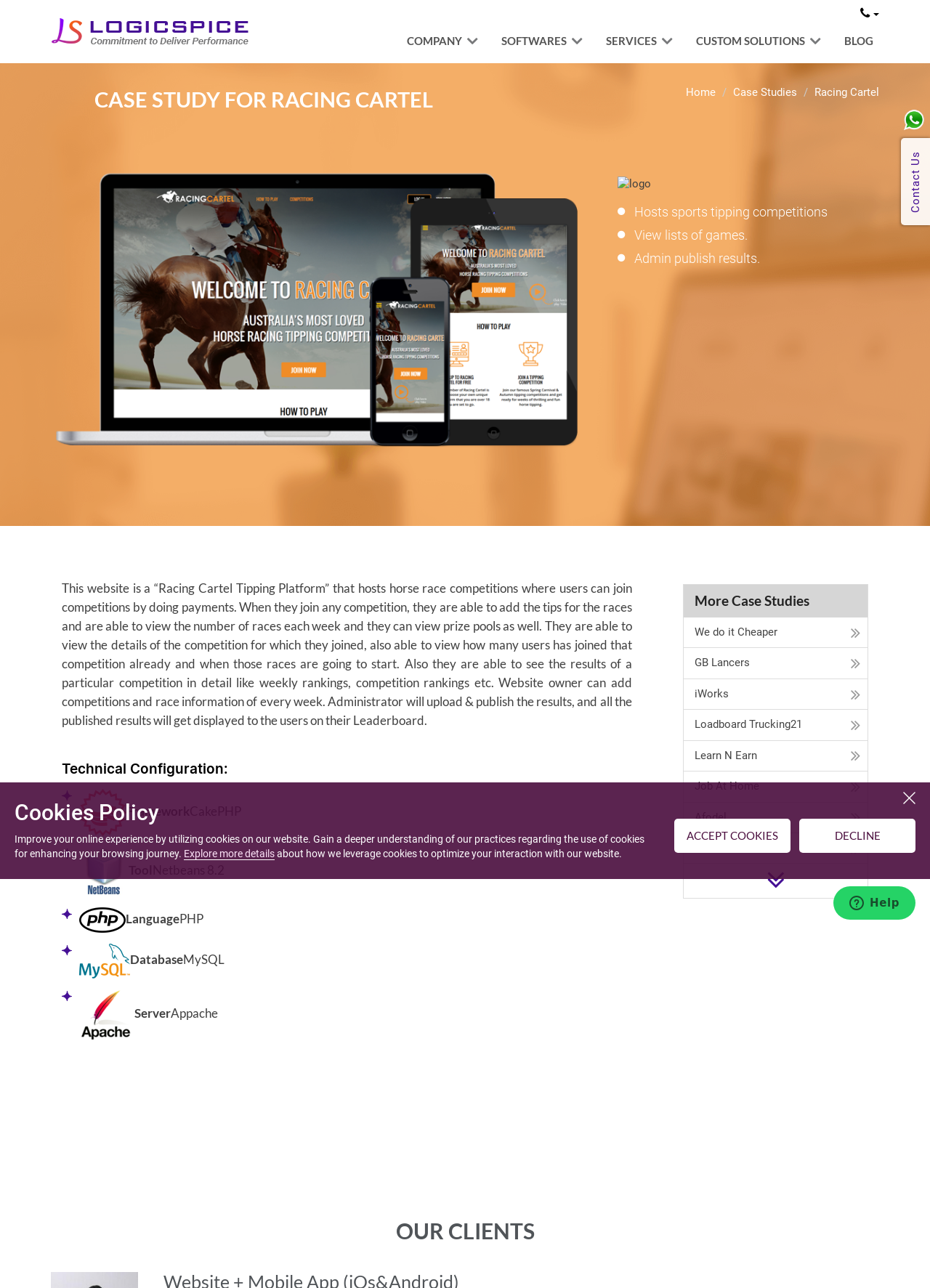Give a comprehensive overview of the webpage, including key elements.

This webpage is a case study for Racing Cartel, a sports tipping platform developed by Logicspice. At the top, there is a logo of Logicspice, a mobile app and web development company, accompanied by a link to their website. Below the logo, there are several links to different sections of the website, including COMPANY, SOFTWARES, SERVICES, CUSTOM SOLUTIONS, and BLOG.

The main content of the webpage is divided into two sections. The first section is a brief overview of the Racing Cartel platform, which hosts sports tipping competitions where users can join by making payments. There is an image of the Racing Cartel logo, and three short paragraphs describing the features of the platform.

The second section is a detailed description of the technical configuration of the platform, including the framework, tools, language, database, and server used. This section is presented in a table format with images and text.

On the right side of the webpage, there are links to more case studies, including We do it Cheaper, GB Lancers, iWorks, and others. Below these links, there is a button and a heading that says "OUR CLIENTS".

At the bottom of the webpage, there is a section about cookies policy, which explains how the website uses cookies to enhance the user's browsing experience. There are two buttons, "ACCEPT COOKIES" and "DECLINE", and a link to explore more details about the cookies policy. Additionally, there is an iframe that opens a chat widget where users can chat with one of the agents.